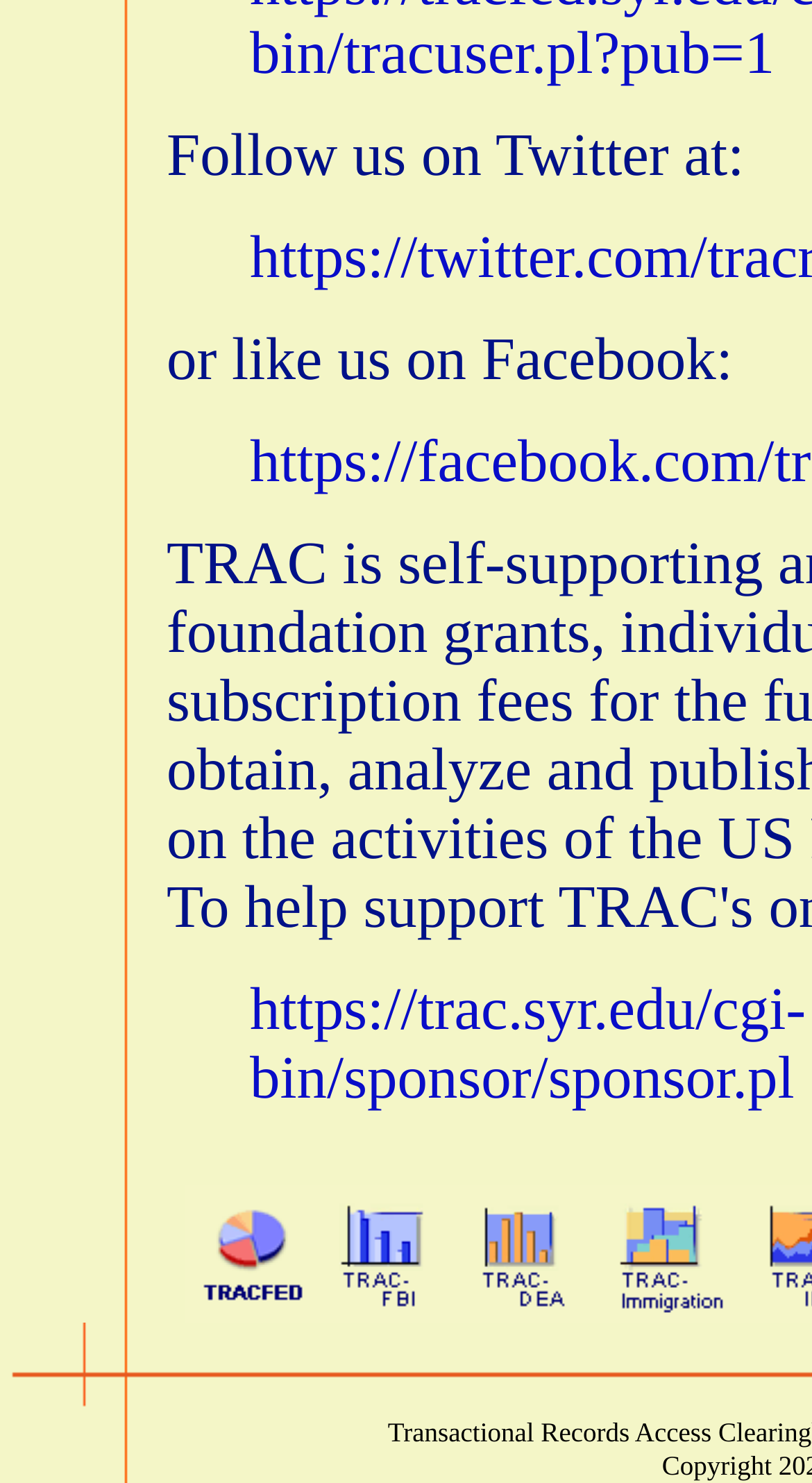Provide the bounding box coordinates of the UI element that matches the description: "Phil Hetherington".

None